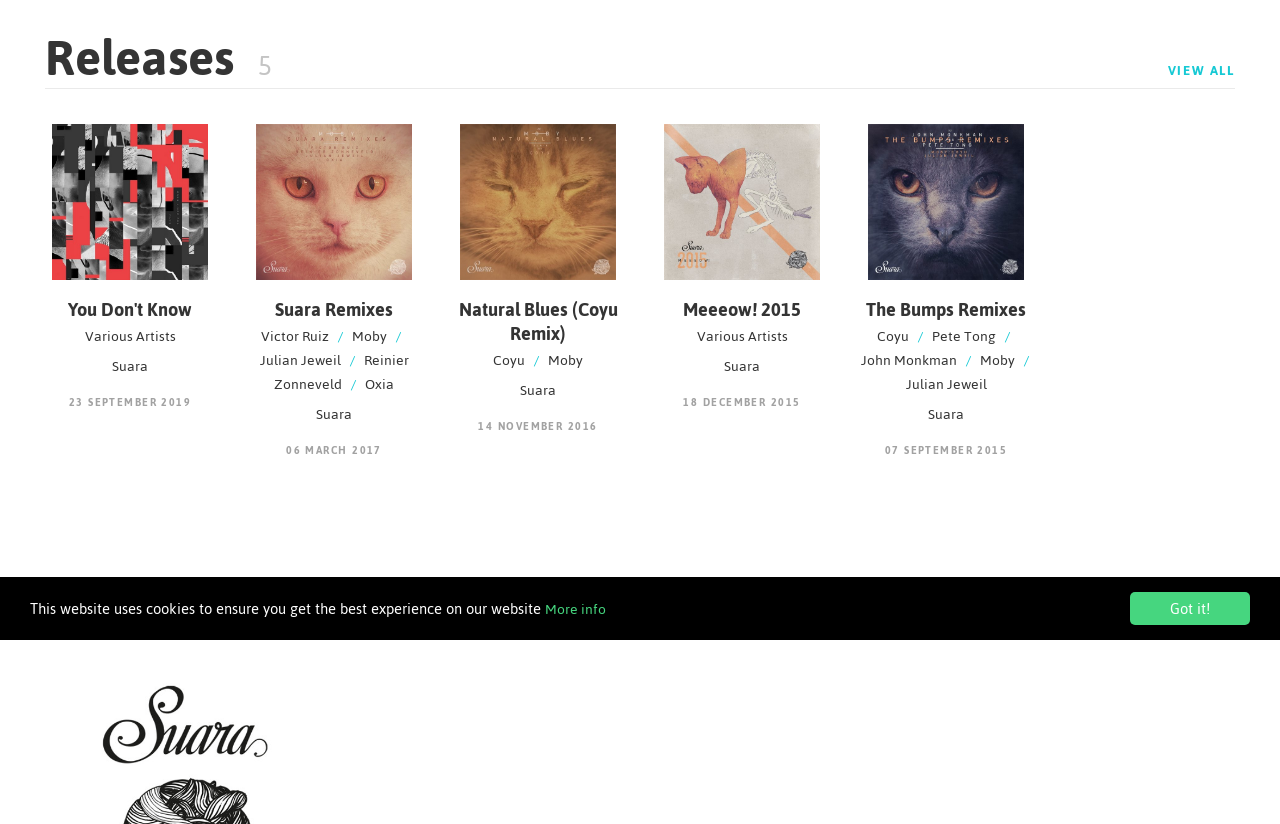Please provide the bounding box coordinates in the format (top-left x, top-left y, bottom-right x, bottom-right y). Remember, all values are floating point numbers between 0 and 1. What is the bounding box coordinate of the region described as: Blog

[0.195, 0.539, 0.223, 0.583]